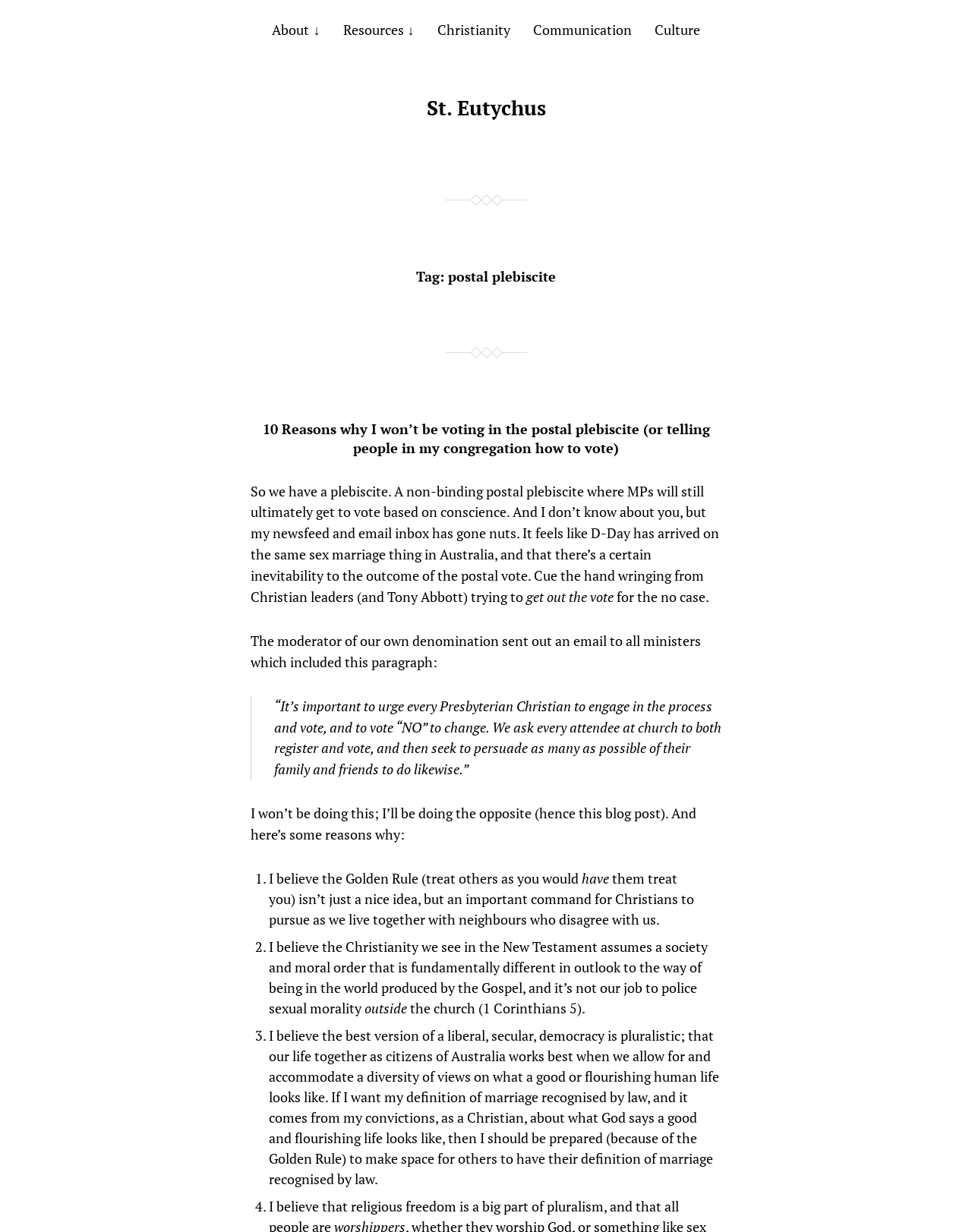What is the author's understanding of a liberal, secular democracy?
Refer to the image and provide a one-word or short phrase answer.

Pluralistic